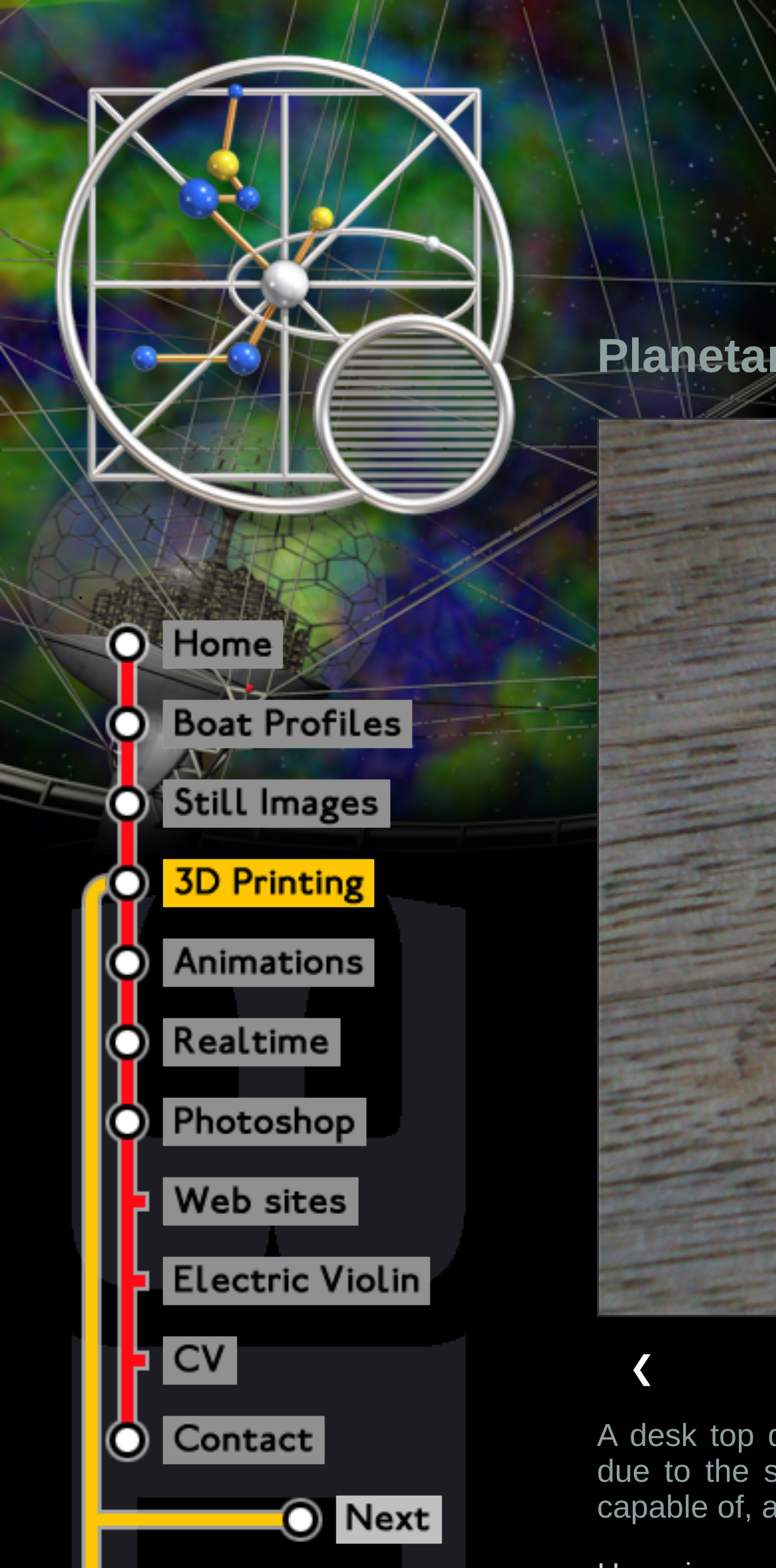Describe all the significant parts and information present on the webpage.

The webpage is titled "Oddmags Graphics" and features a logo at the top-left corner, taking up about 70% of the width and 35% of the height of the page. Below the logo, there is a main navigation section that spans about 70% of the width and 55% of the height of the page.

The main navigation section contains 11 links, arranged vertically, starting from the top. The links are "Home", "Boat Profiles", "Still Images", "3D Printing", "Animations", "Realtime", "Photoshop", "Websites", "Electric Violin", "Curriculum Vitae", and "Contact". These links are positioned on the left side of the page, taking up about 15% of the width.

To the right of the main navigation section, there is a single link "New wheels" positioned at the bottom of the page. Above this link, there is a static text element "❮" which appears to be a navigation arrow.

There are no other visible text elements or images on the page besides the logo, navigation links, and the static text element.